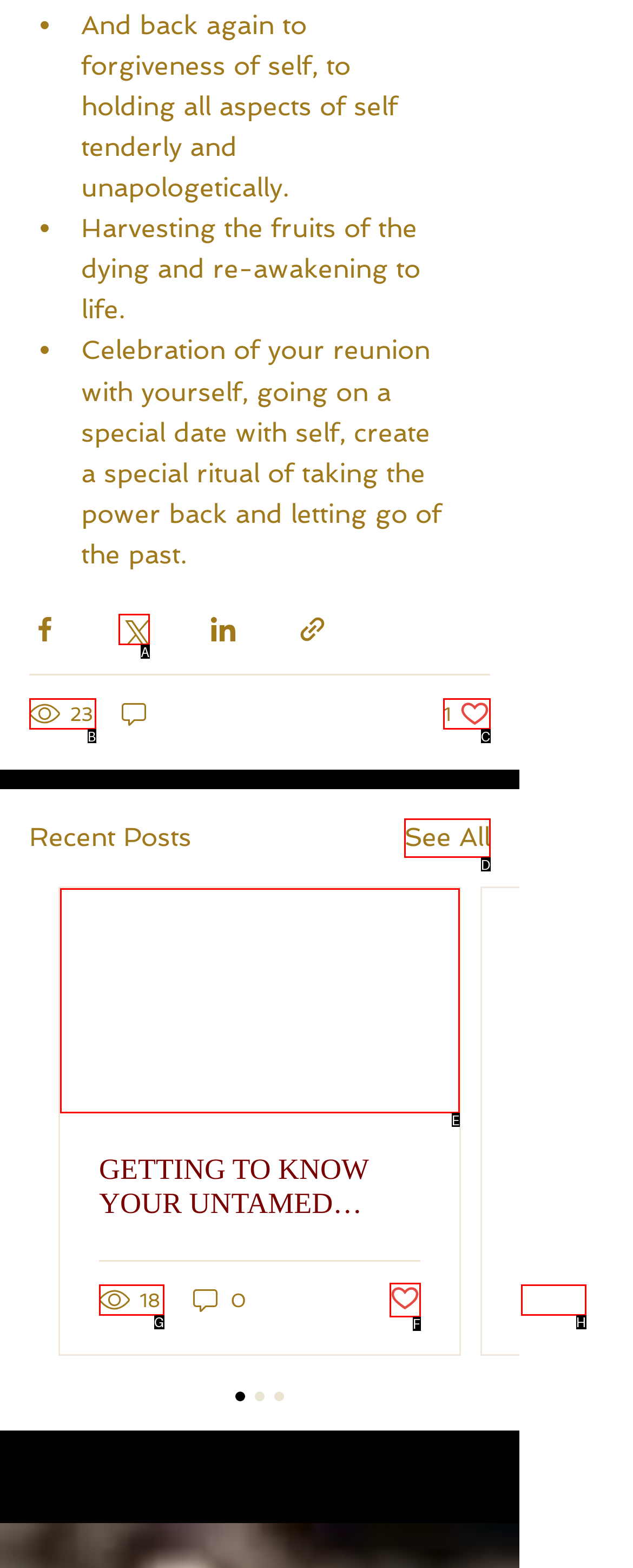Identify the HTML element that best matches the description: Post not marked as liked. Provide your answer by selecting the corresponding letter from the given options.

F